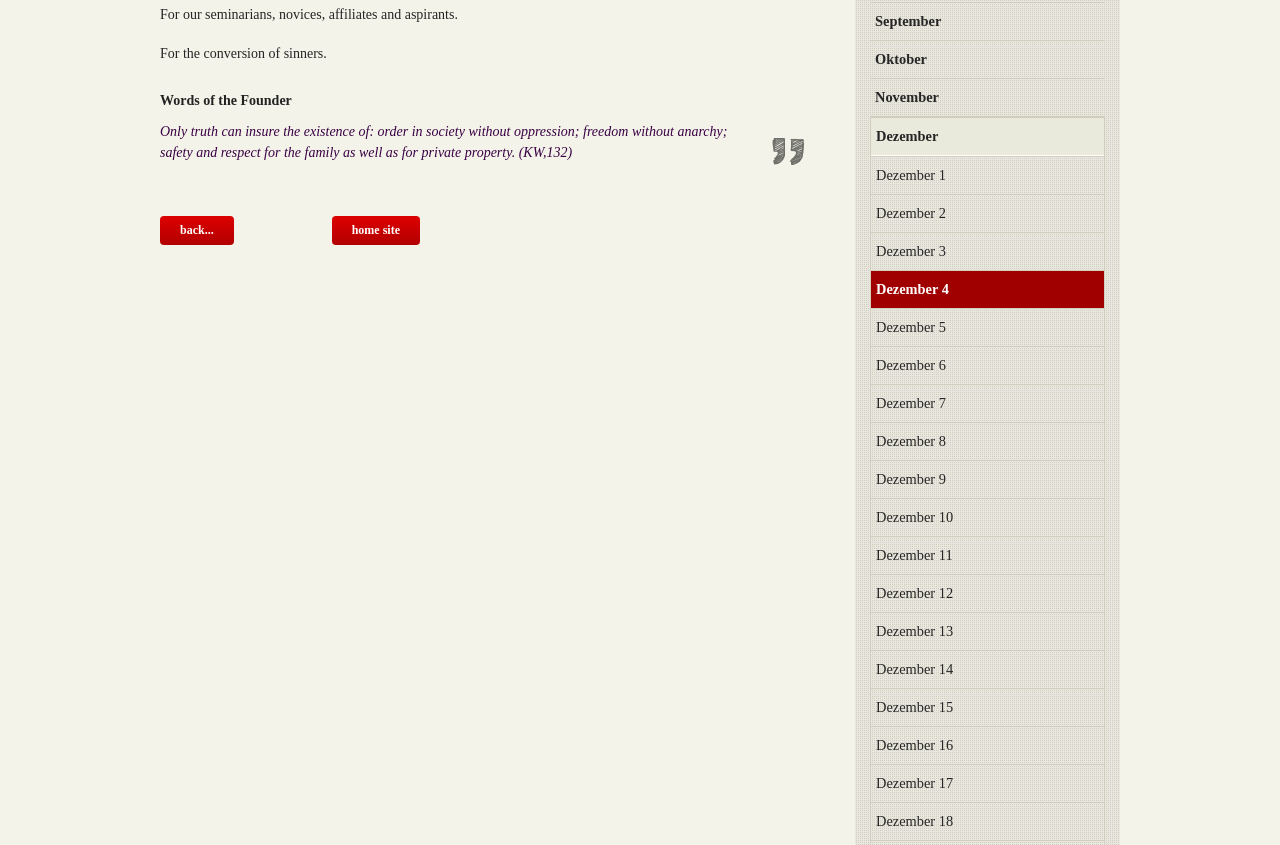Locate and provide the bounding box coordinates for the HTML element that matches this description: "back...".

[0.125, 0.256, 0.183, 0.29]